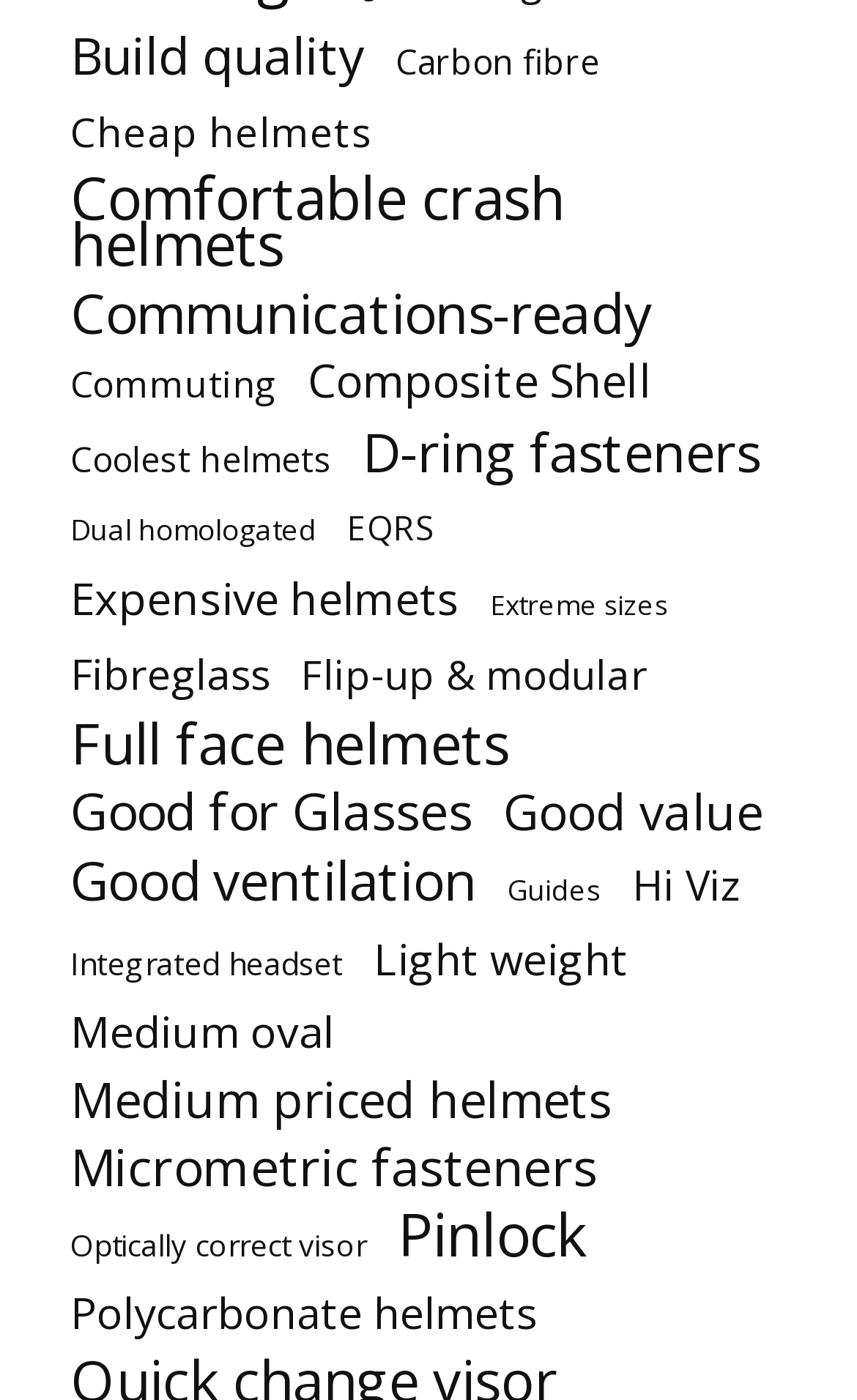Find the bounding box coordinates of the UI element according to this description: "Good for Glasses".

[0.082, 0.563, 0.551, 0.596]